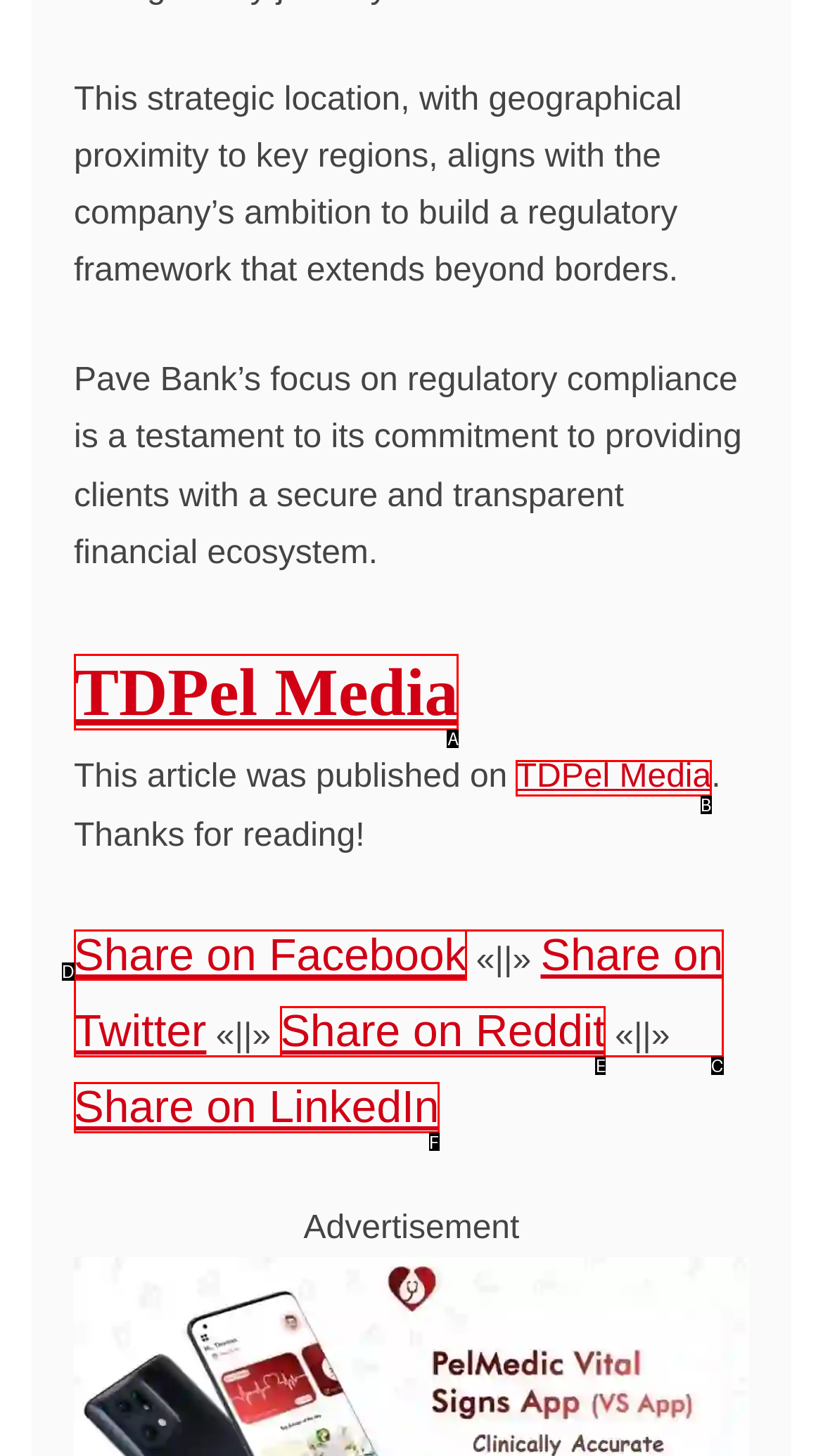Match the description: TDPel Media to the appropriate HTML element. Respond with the letter of your selected option.

B